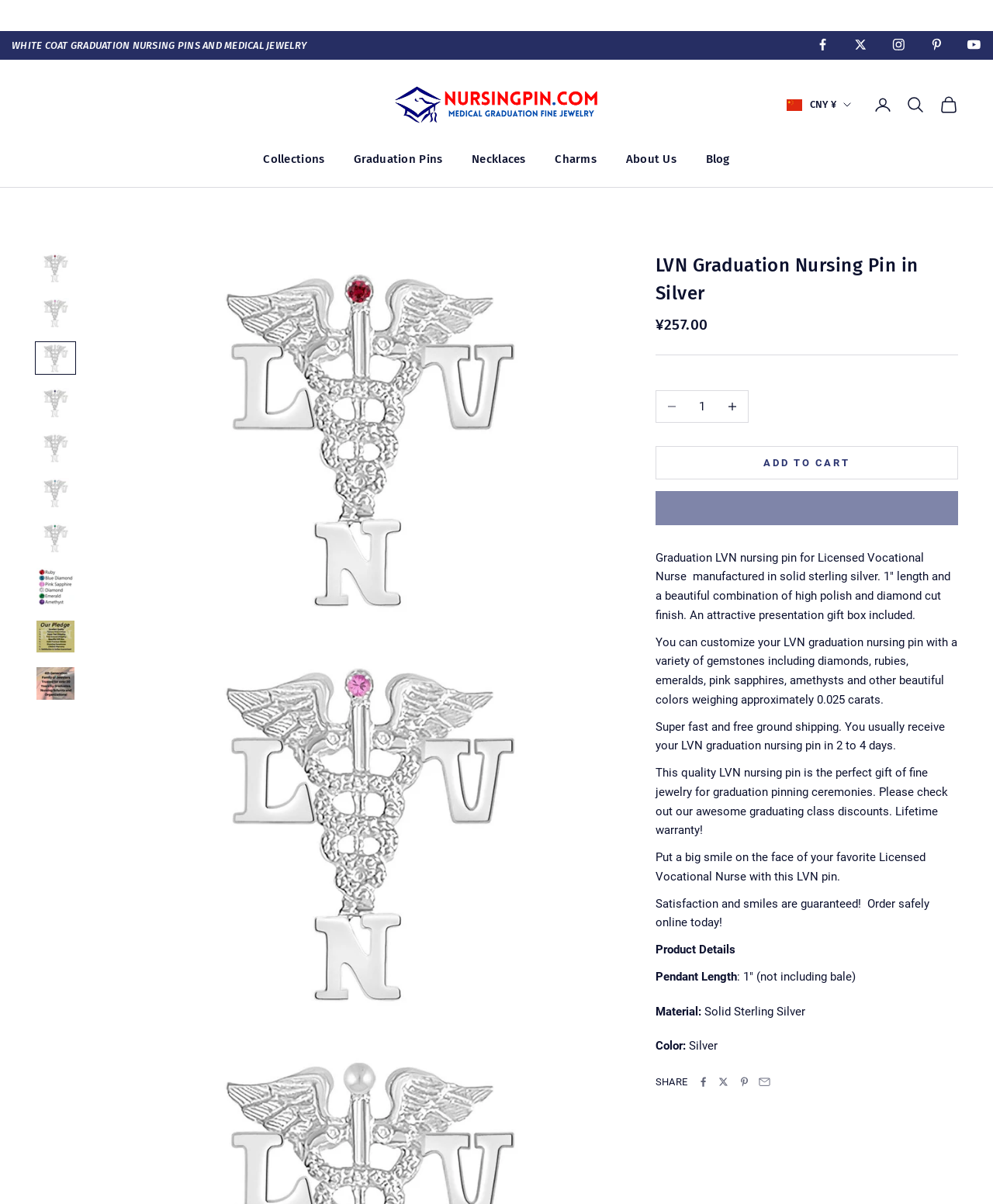From the screenshot, find the bounding box of the UI element matching this description: "Open account page". Supply the bounding box coordinates in the form [left, top, right, bottom], each a float between 0 and 1.

[0.879, 0.079, 0.898, 0.095]